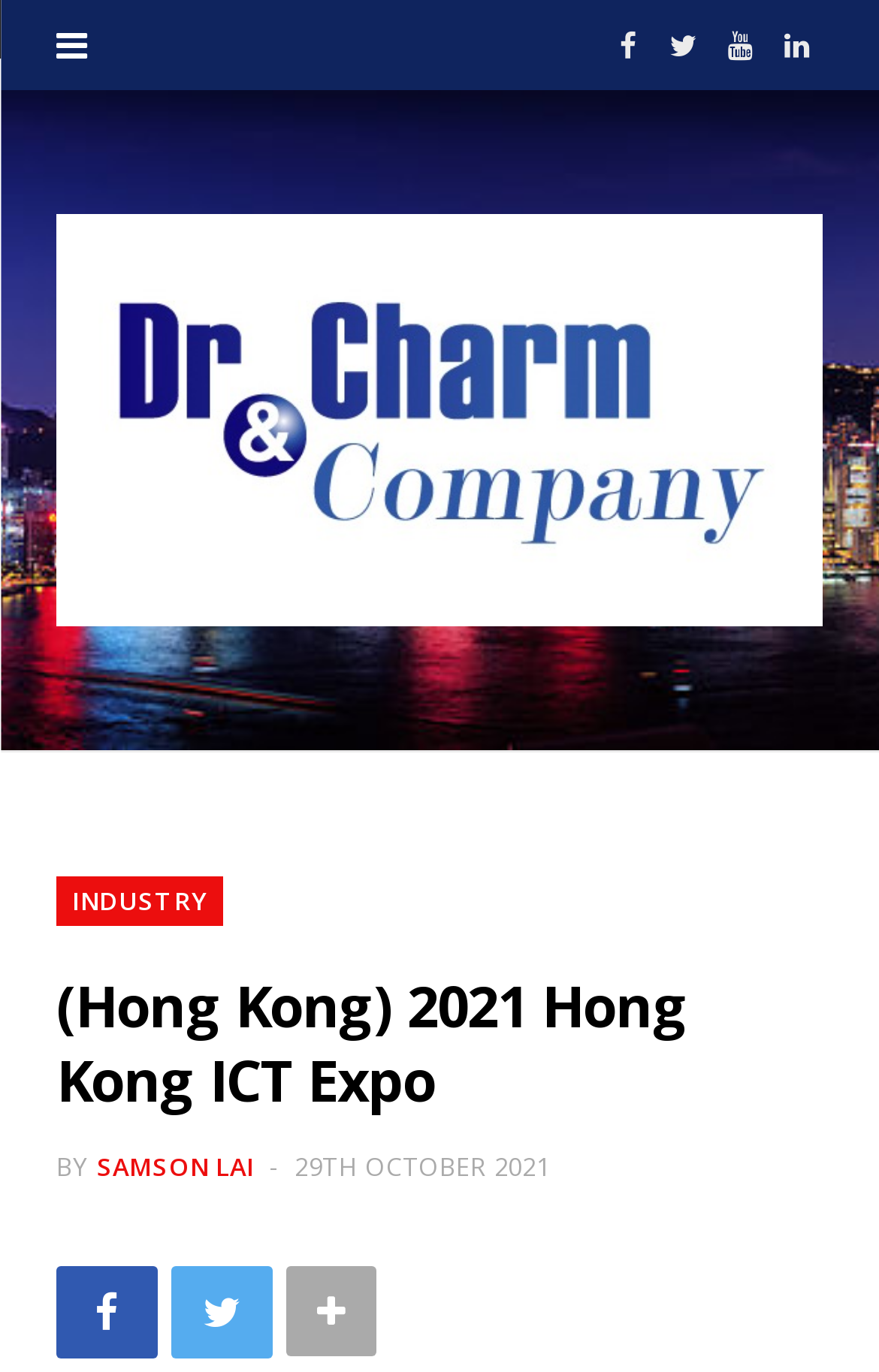Identify the bounding box coordinates of the region that needs to be clicked to carry out this instruction: "View event on 29TH OCTOBER 2021". Provide these coordinates as four float numbers ranging from 0 to 1, i.e., [left, top, right, bottom].

[0.335, 0.838, 0.626, 0.863]